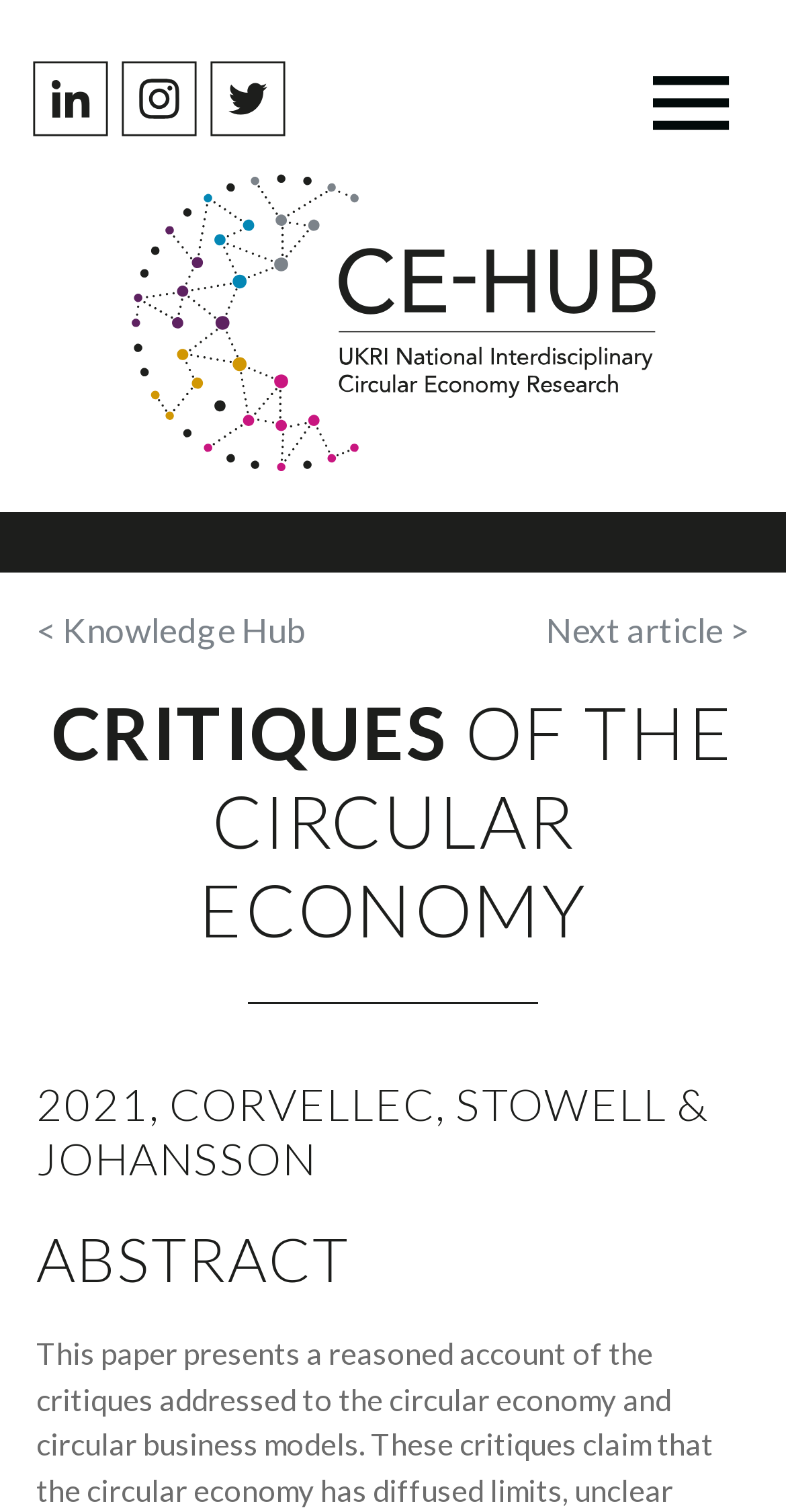Could you please study the image and provide a detailed answer to the question:
What is the section below the title about?

The section below the title, marked by the heading 'ABSTRACT', likely contains a summary or abstract of the article, providing a brief overview of its content.